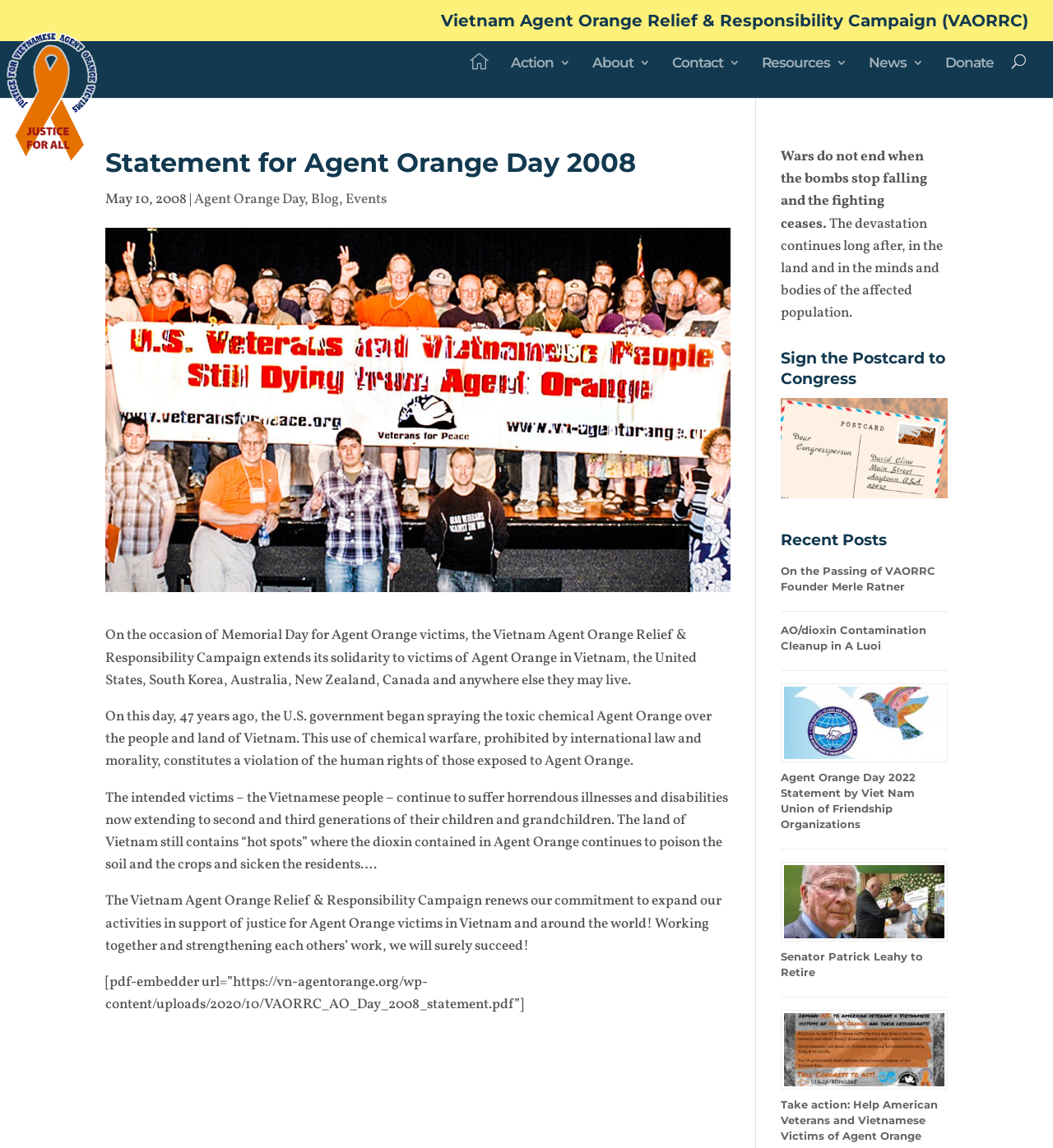Please indicate the bounding box coordinates of the element's region to be clicked to achieve the instruction: "Visit the Vietnam Agent Orange Relief & Responsibility Campaign website". Provide the coordinates as four float numbers between 0 and 1, i.e., [left, top, right, bottom].

[0.419, 0.011, 0.977, 0.036]